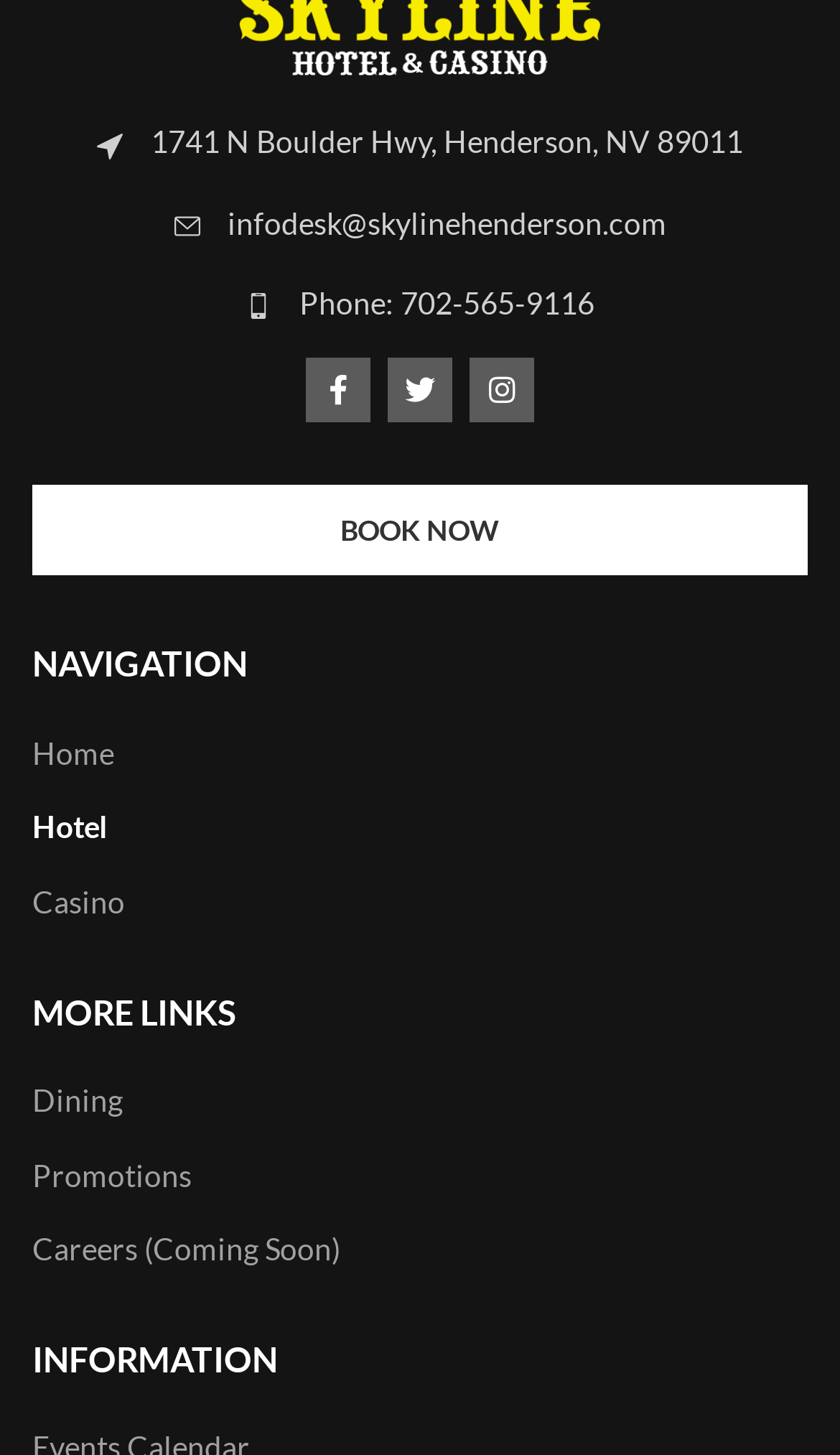Extract the bounding box for the UI element that matches this description: "parent_node: infodesk@skylinehenderson.com aria-label="List link"".

[0.038, 0.137, 0.962, 0.17]